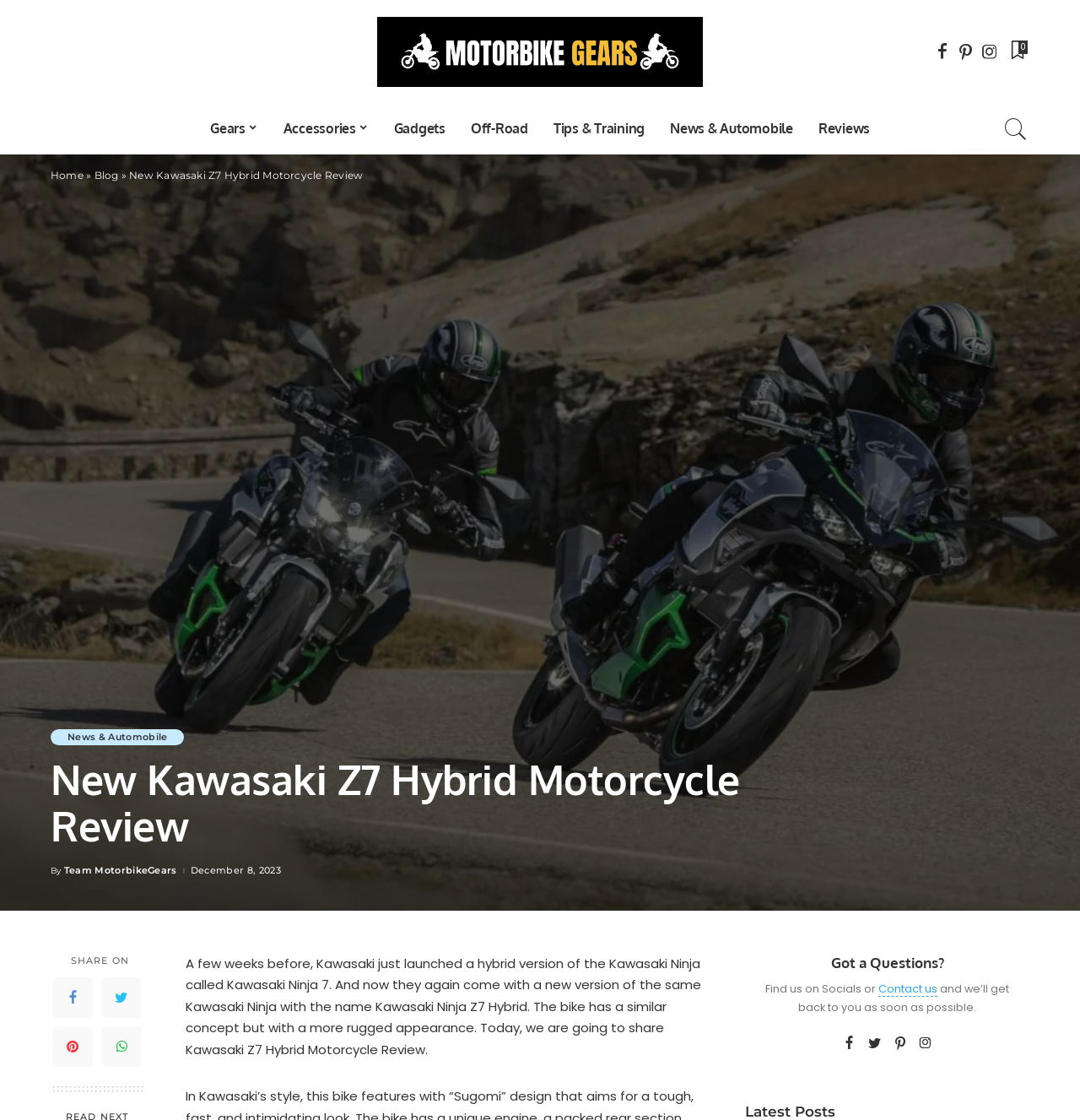Can you extract the headline from the webpage for me?

New Kawasaki Z7 Hybrid Motorcycle Review